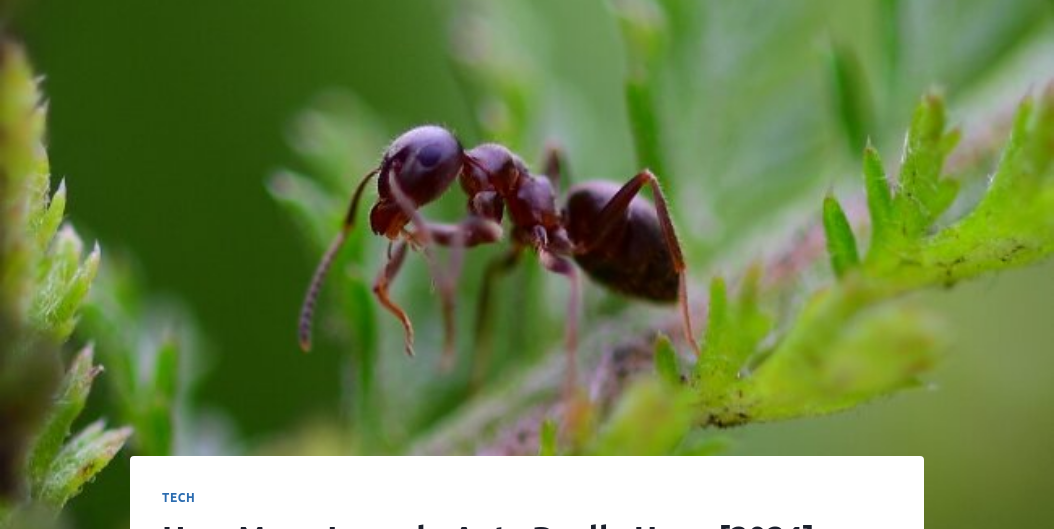Provide a comprehensive description of the image.

This close-up image features an ant perched delicately on a green fern leaf. The photograph captures the ant's intricate details, showcasing its segmented body, prominent antennae, and legs, which are crucial for its mobility and interaction with the environment. The vibrant green background highlights the ant's brownish hues, emphasizing its role in natural ecosystems. Accompanying the image is a title reading "How Many Legs do Ants Really Have [2024]", suggesting that the content may explore the fascinating biology of ants, including their leg count and functionality in their daily activities. This captivating blend of nature and science illustrates the complexity of these small yet essential creatures.